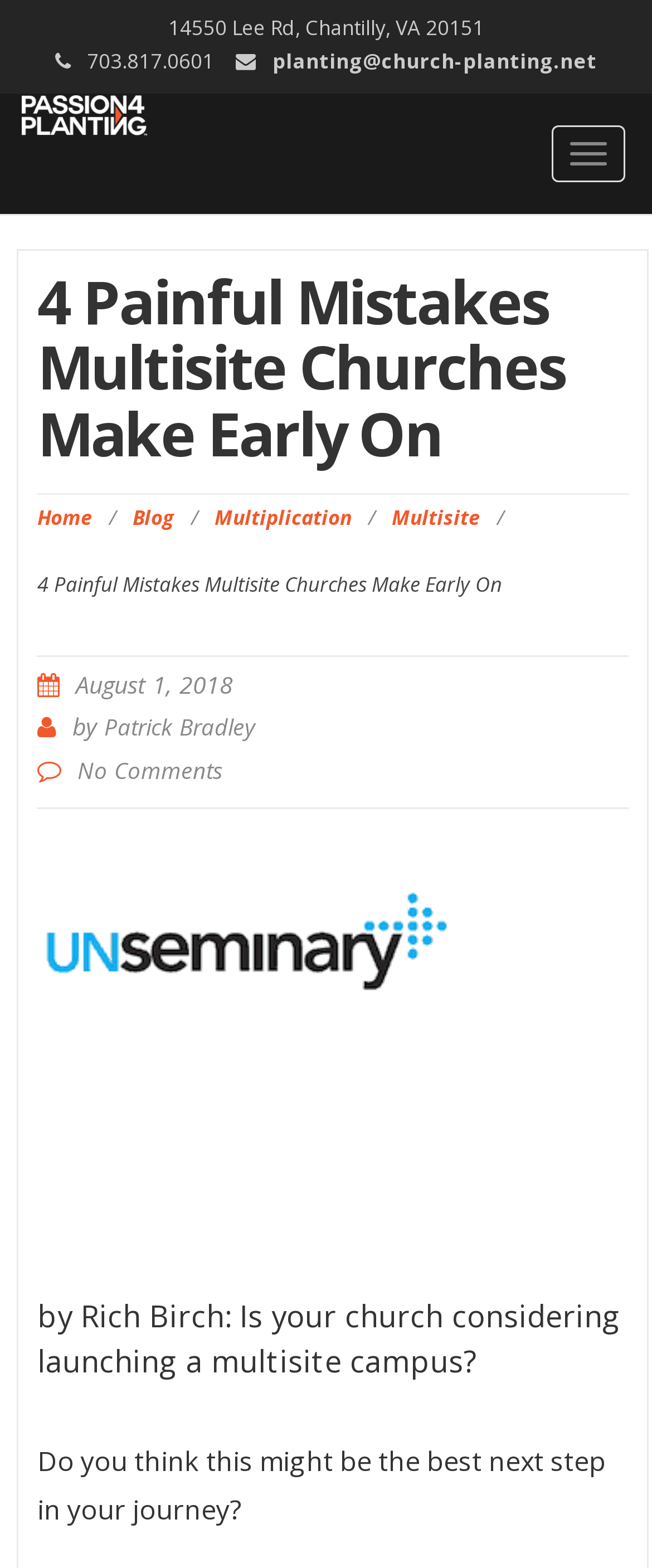Find the bounding box coordinates of the clickable area that will achieve the following instruction: "Go to the 'Home' page".

[0.057, 0.321, 0.142, 0.339]